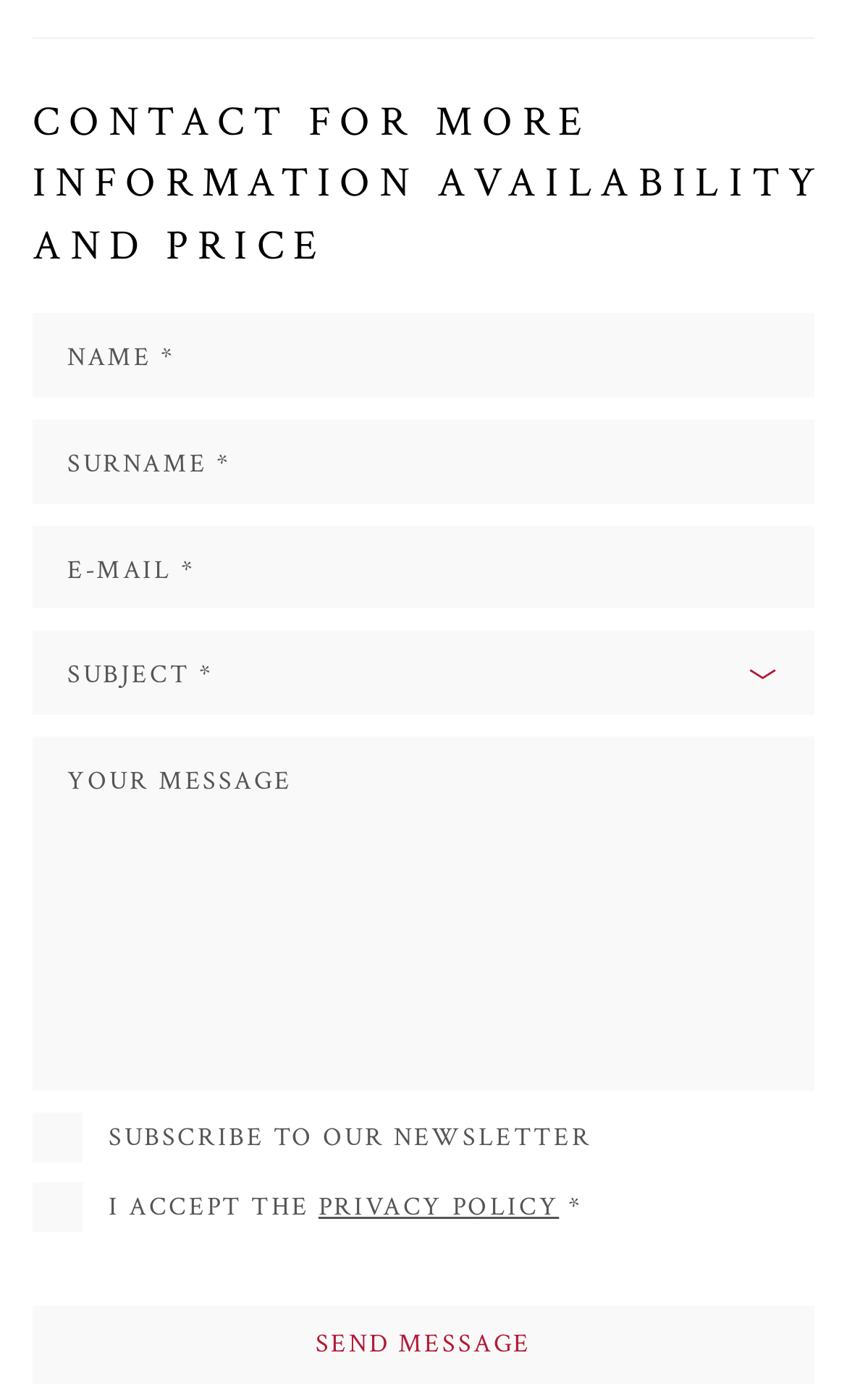Using the given element description, provide the bounding box coordinates (top-left x, top-left y, bottom-right x, bottom-right y) for the corresponding UI element in the screenshot: parent_node: SUBJECT * value="SEND MESSAGE"

[0.038, 0.933, 0.962, 0.989]